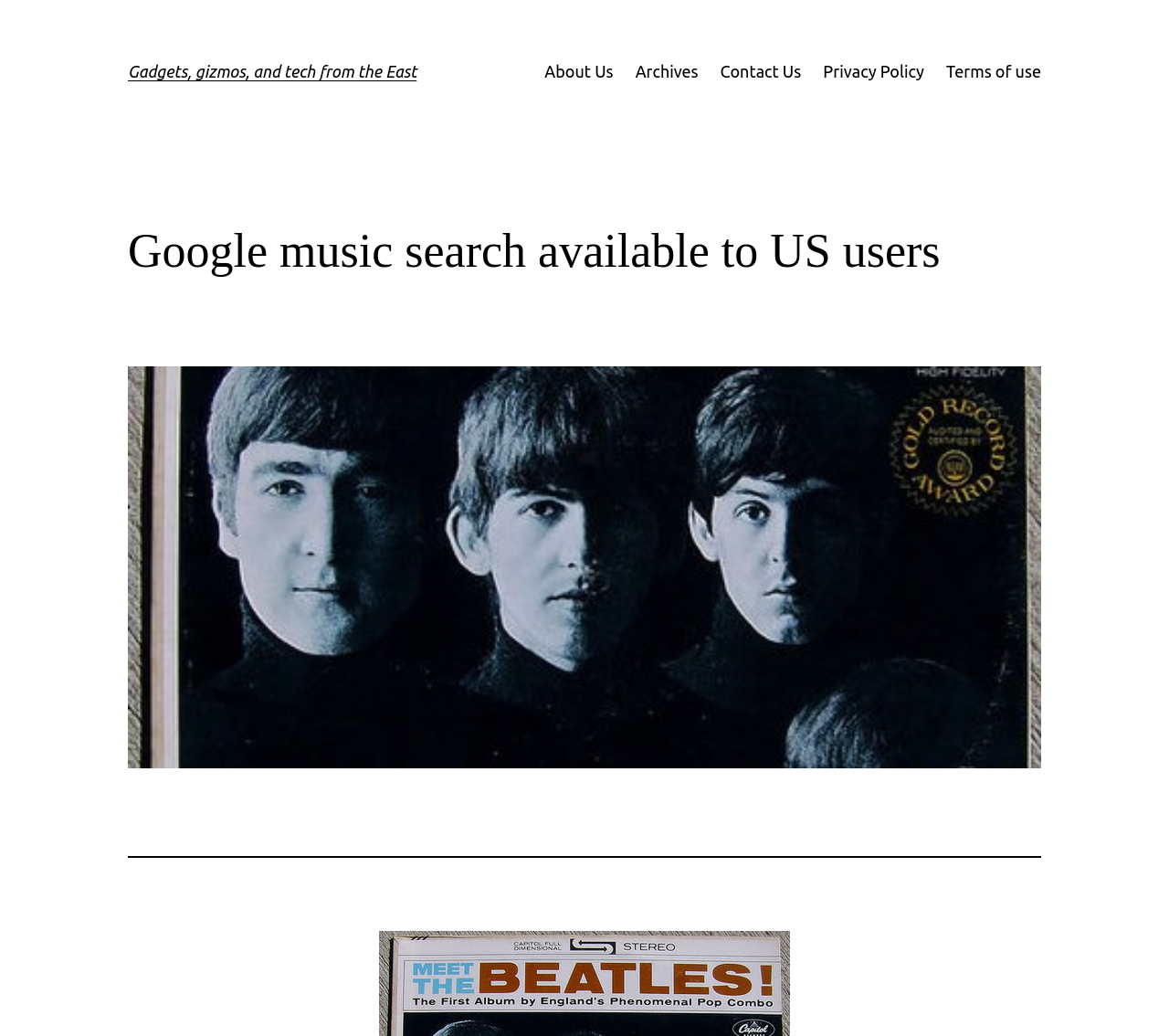Extract the top-level heading from the webpage and provide its text.

Gadgets, gizmos, and tech from the East